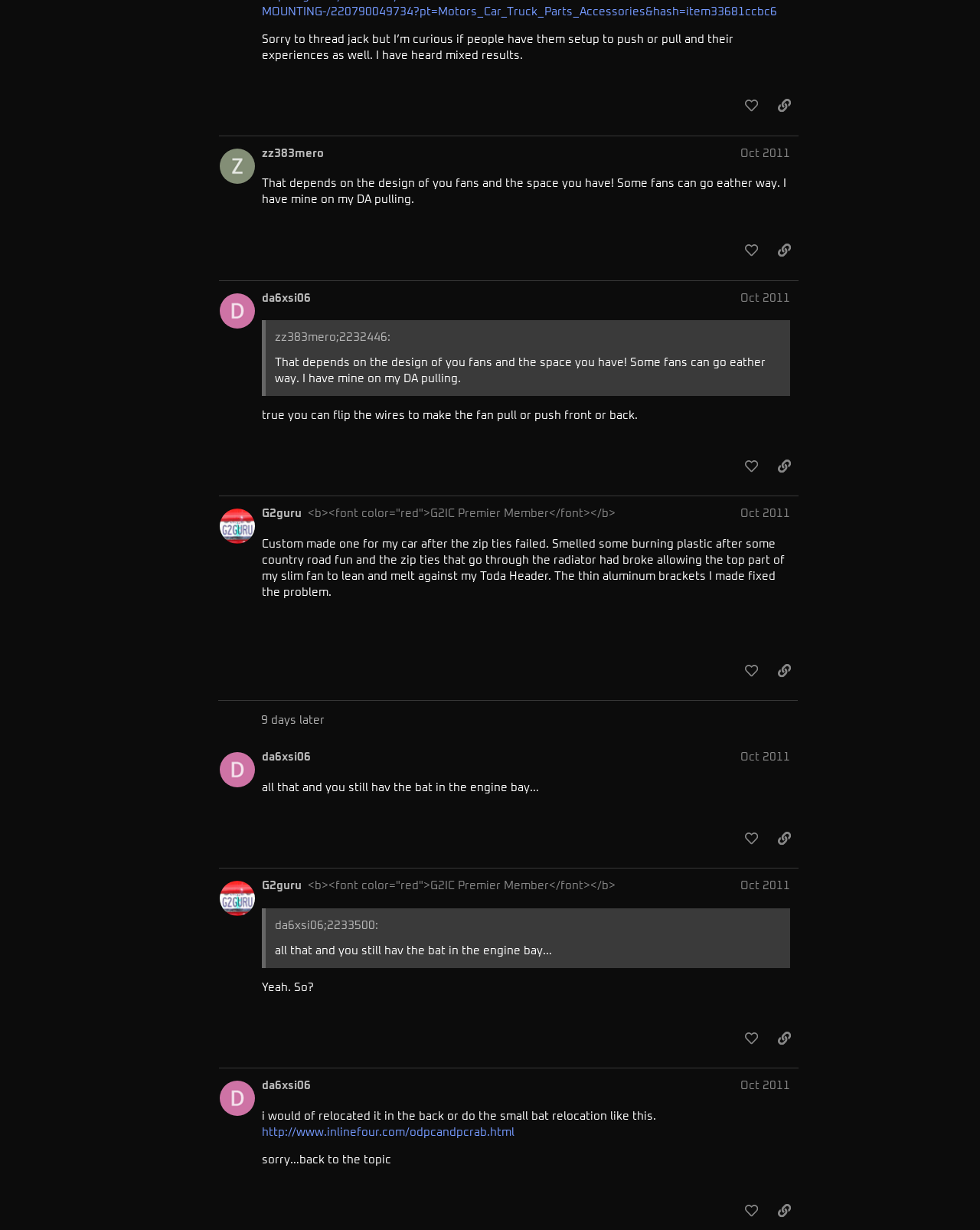Pinpoint the bounding box coordinates of the element to be clicked to execute the instruction: "like this post".

[0.752, 0.369, 0.781, 0.391]